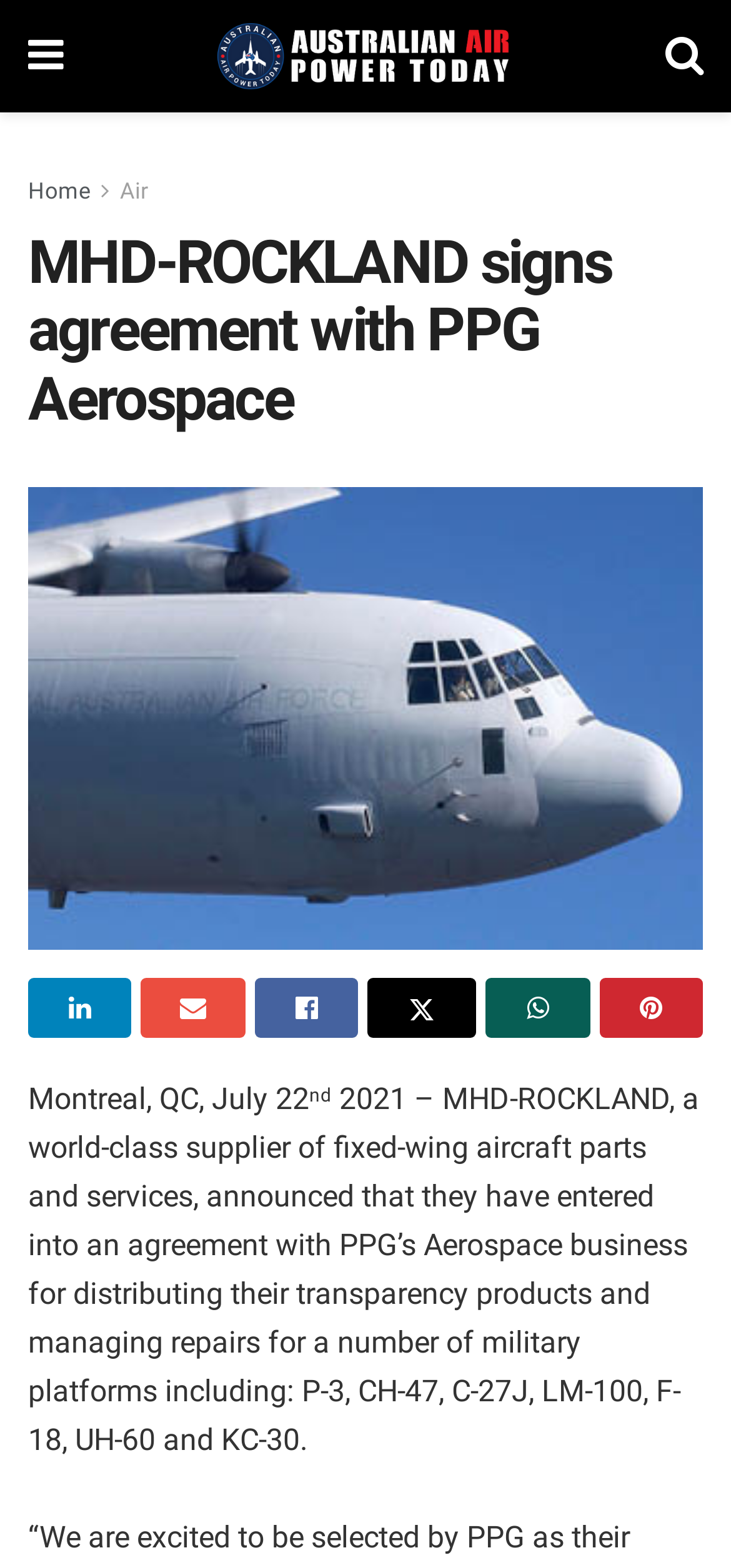Describe all the key features of the webpage in detail.

The webpage appears to be a news article or press release about MHD-ROCKLAND signing an agreement with PPG Aerospace. At the top left of the page, there is a link with a Facebook icon and another link with the title "Australian Air Power Today" accompanied by an image. On the top right, there is a link with a Twitter icon.

Below these links, there is a navigation menu with links to "Home" and "Air". The main heading of the page, "MHD-ROCKLAND signs agreement with PPG Aerospace", is located below the navigation menu. This heading is also a link and is accompanied by an image.

The main content of the page is a paragraph of text that describes the agreement between MHD-ROCKLAND and PPG Aerospace. The text mentions that MHD-ROCKLAND is a world-class supplier of fixed-wing aircraft parts and services and that they have entered into an agreement with PPG's Aerospace business for distributing transparency products and managing repairs for various military platforms.

Below the main content, there are several social media links, including Facebook, Twitter, and LinkedIn, as well as a link with an envelope icon. At the bottom left of the page, there is a date "Montreal, QC, July 22nd 2021" written in a smaller font.